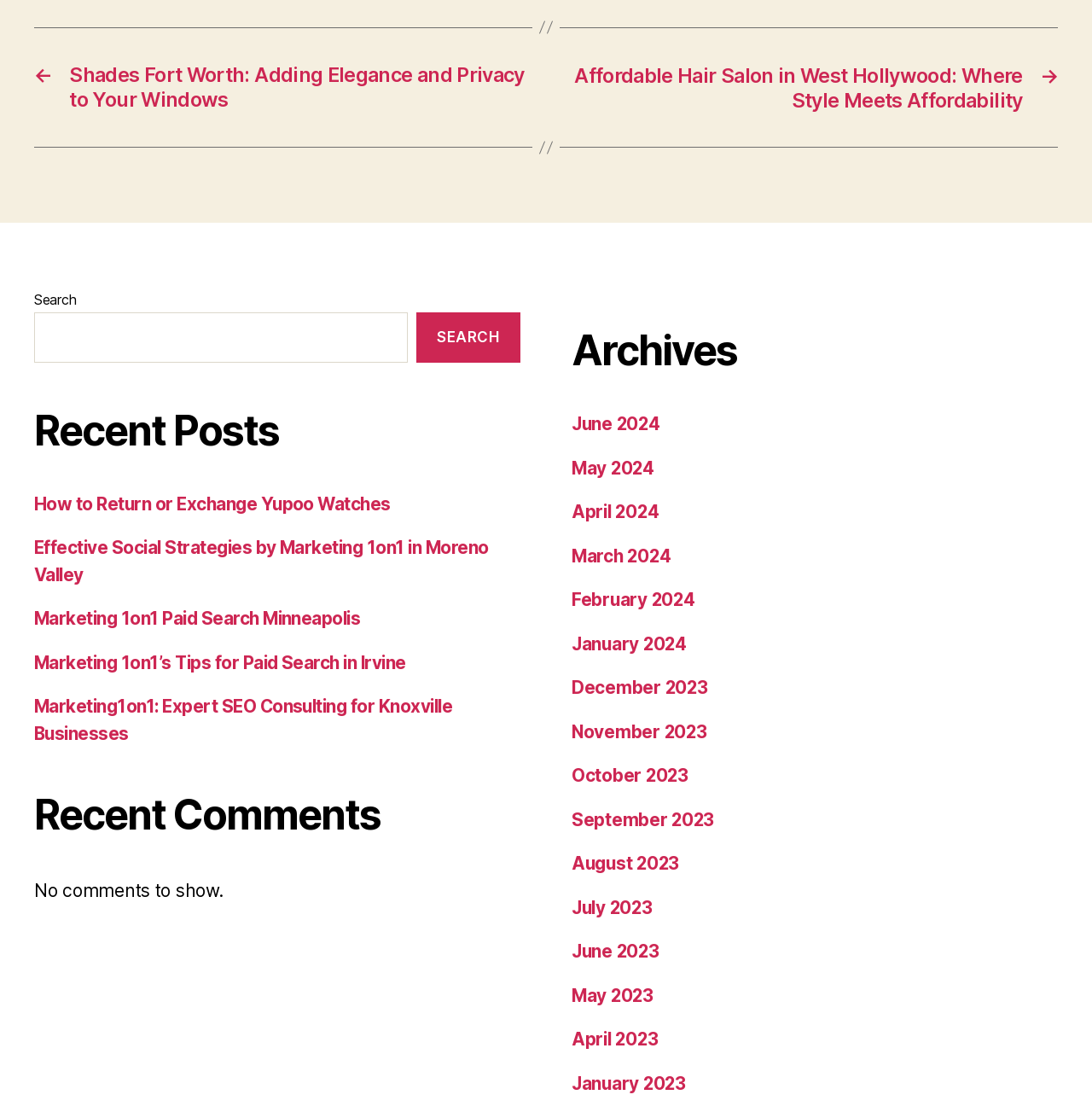Respond to the question with just a single word or phrase: 
What is the purpose of the search bar?

To search posts